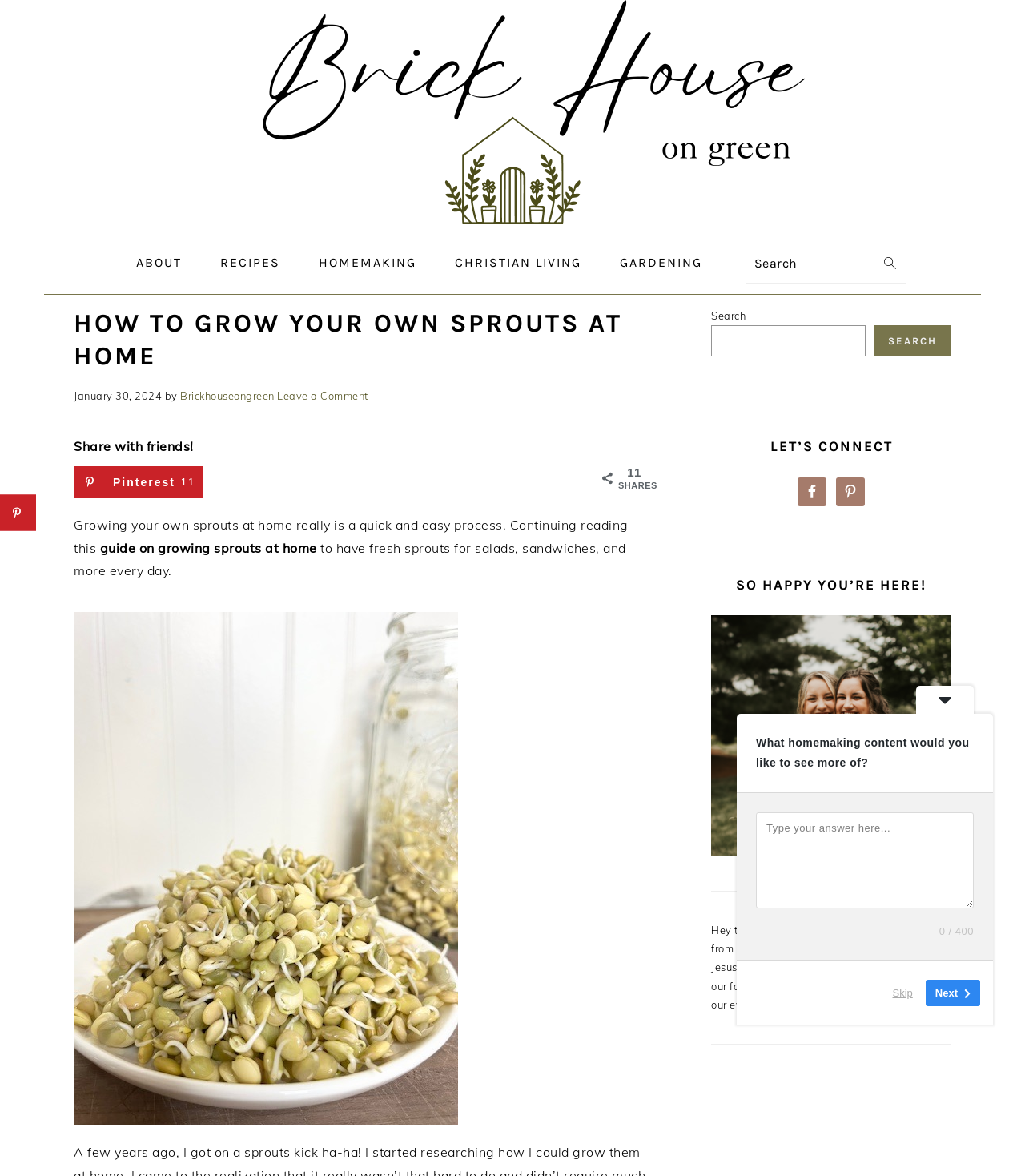Please find the bounding box coordinates of the section that needs to be clicked to achieve this instruction: "Type your answer here".

[0.738, 0.691, 0.95, 0.773]